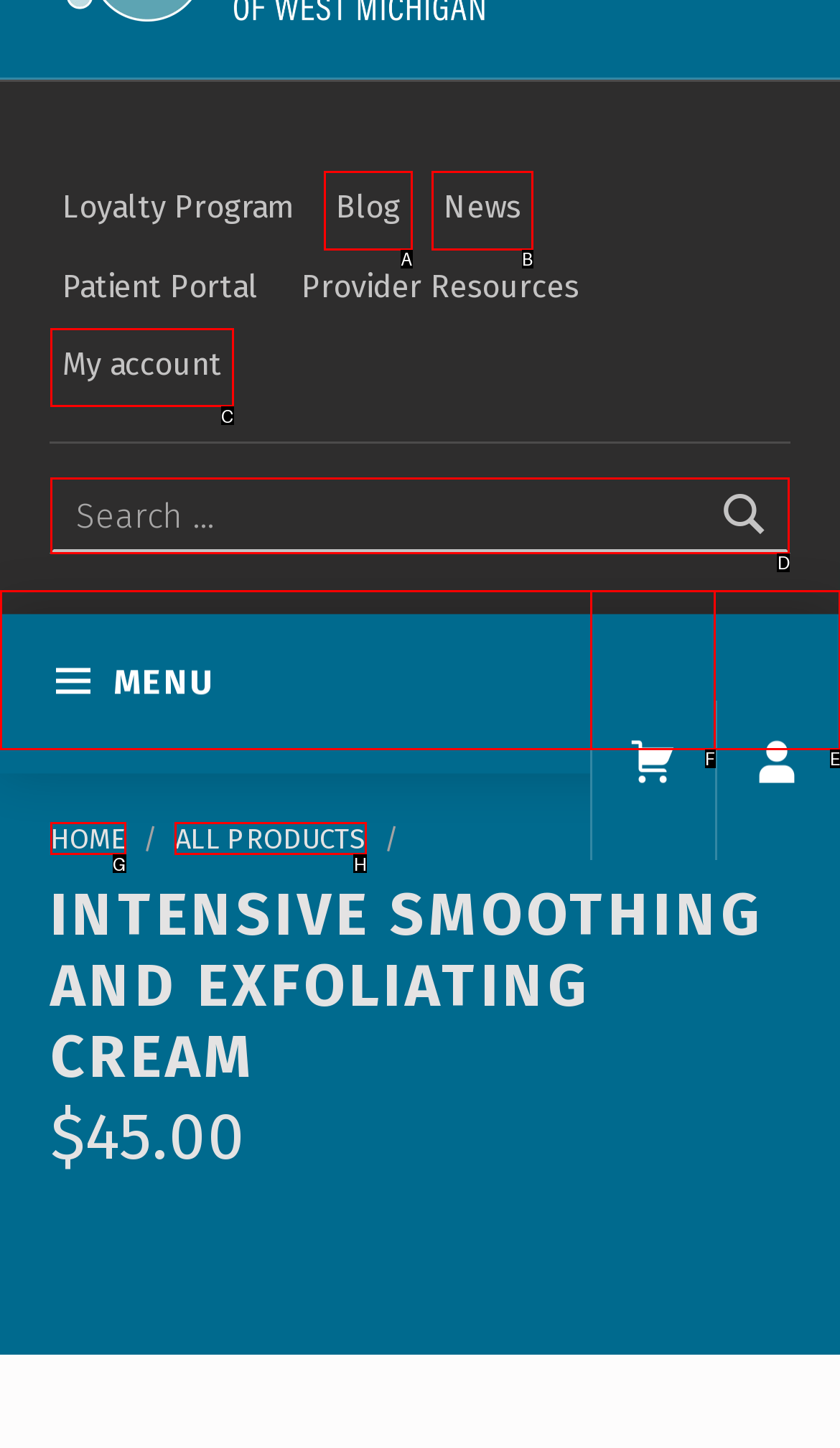Identify the option that best fits this description: My account
Answer with the appropriate letter directly.

C